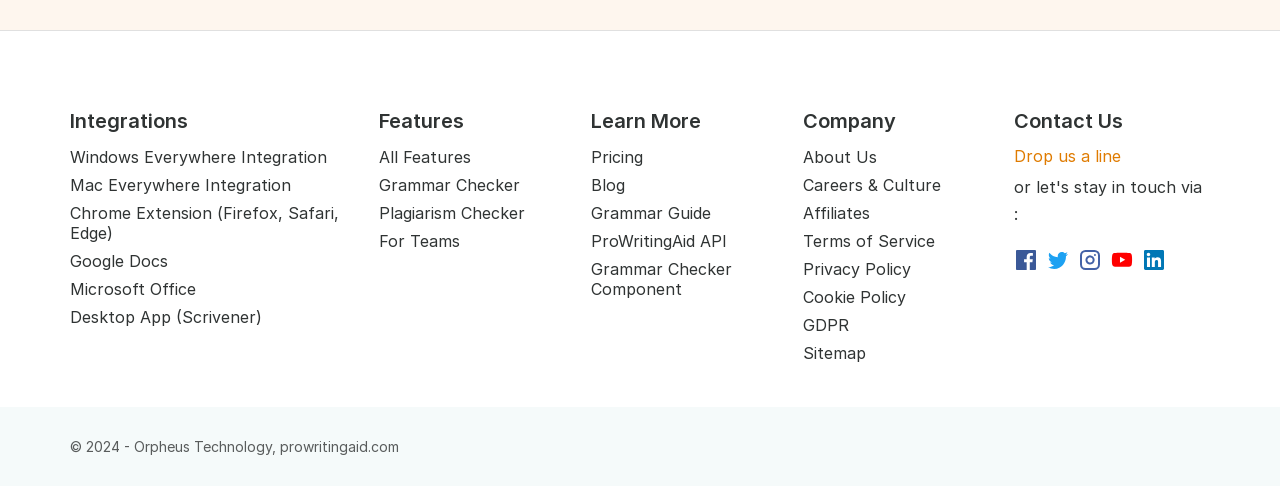How many links are available under the 'Company' section?
Please use the image to provide a one-word or short phrase answer.

7